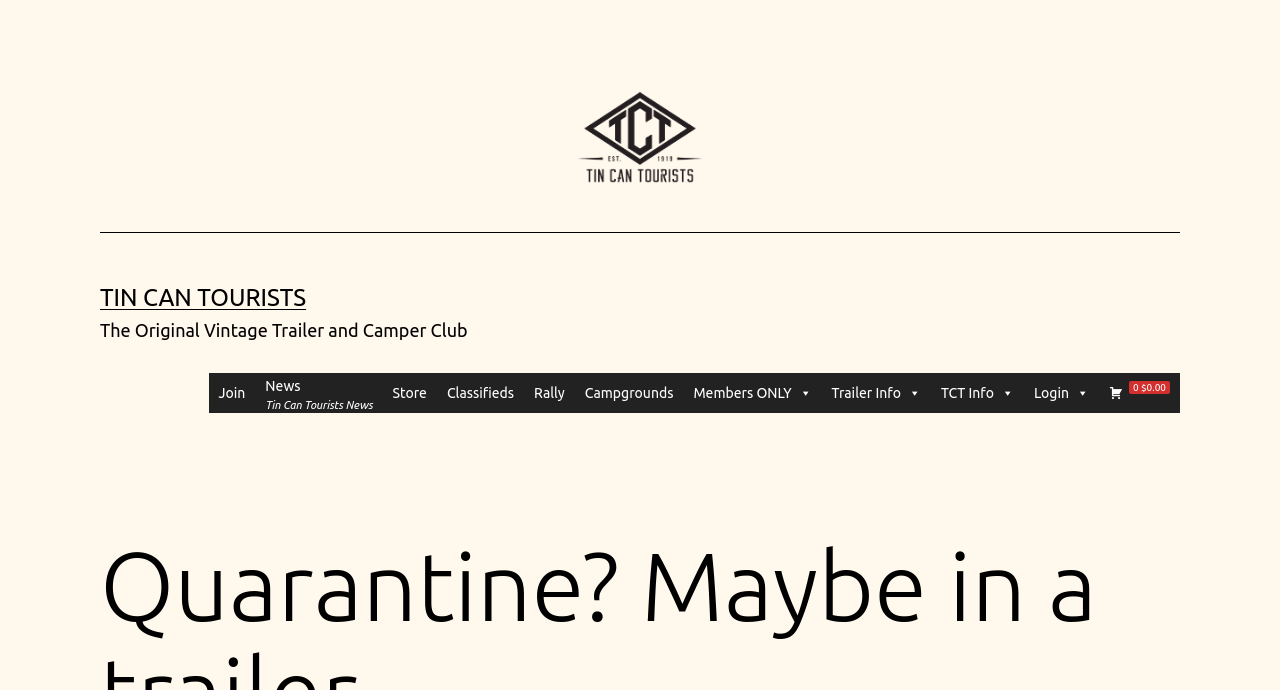Locate the bounding box coordinates of the clickable area needed to fulfill the instruction: "Click on the GSDC Logo".

None